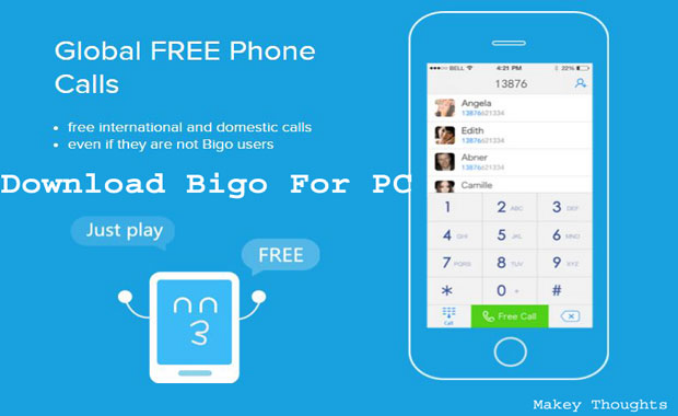What is the name of the app being promoted?
Look at the image and provide a short answer using one word or a phrase.

Bigo